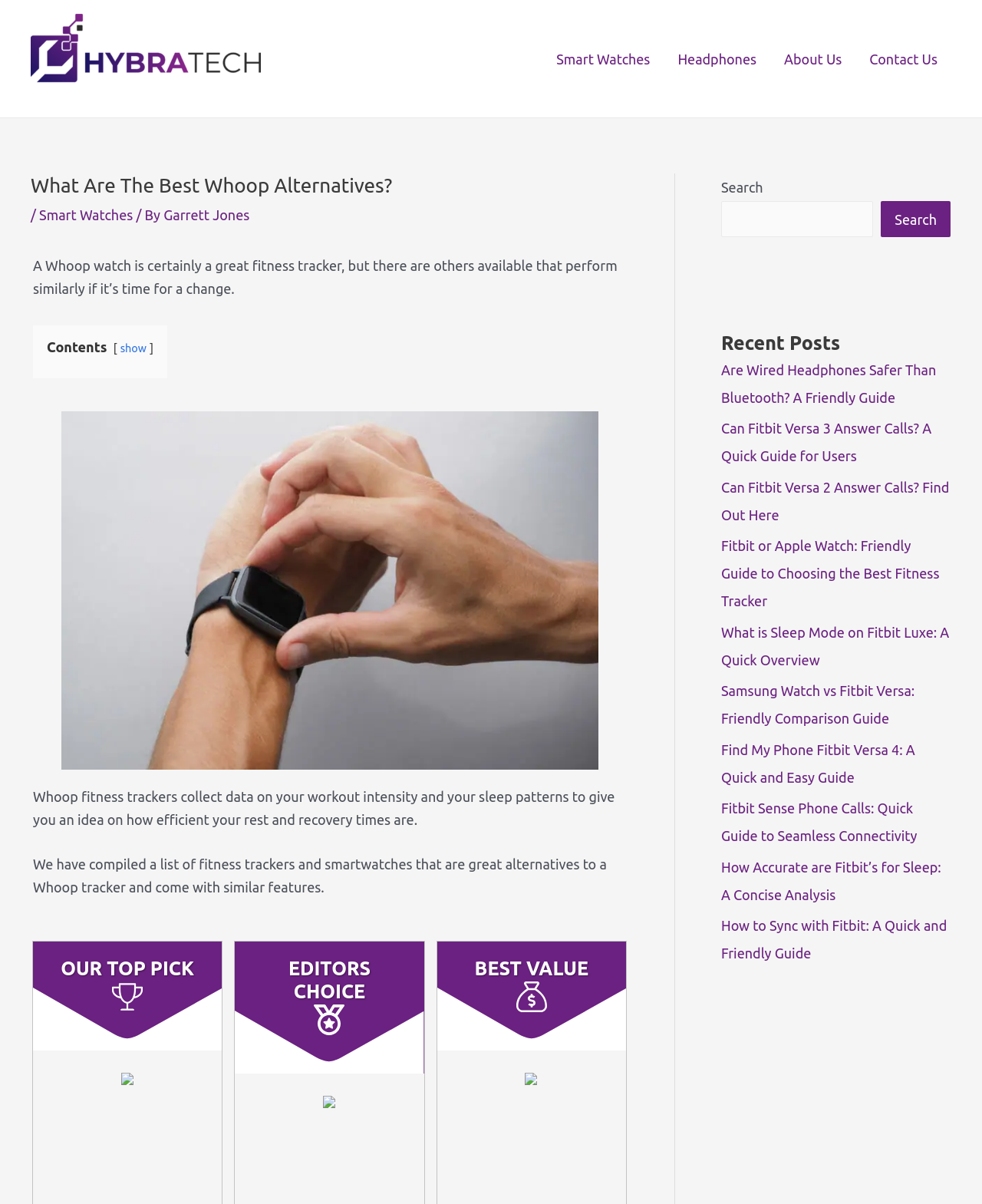Identify the text that serves as the heading for the webpage and generate it.

What Are The Best Whoop Alternatives?